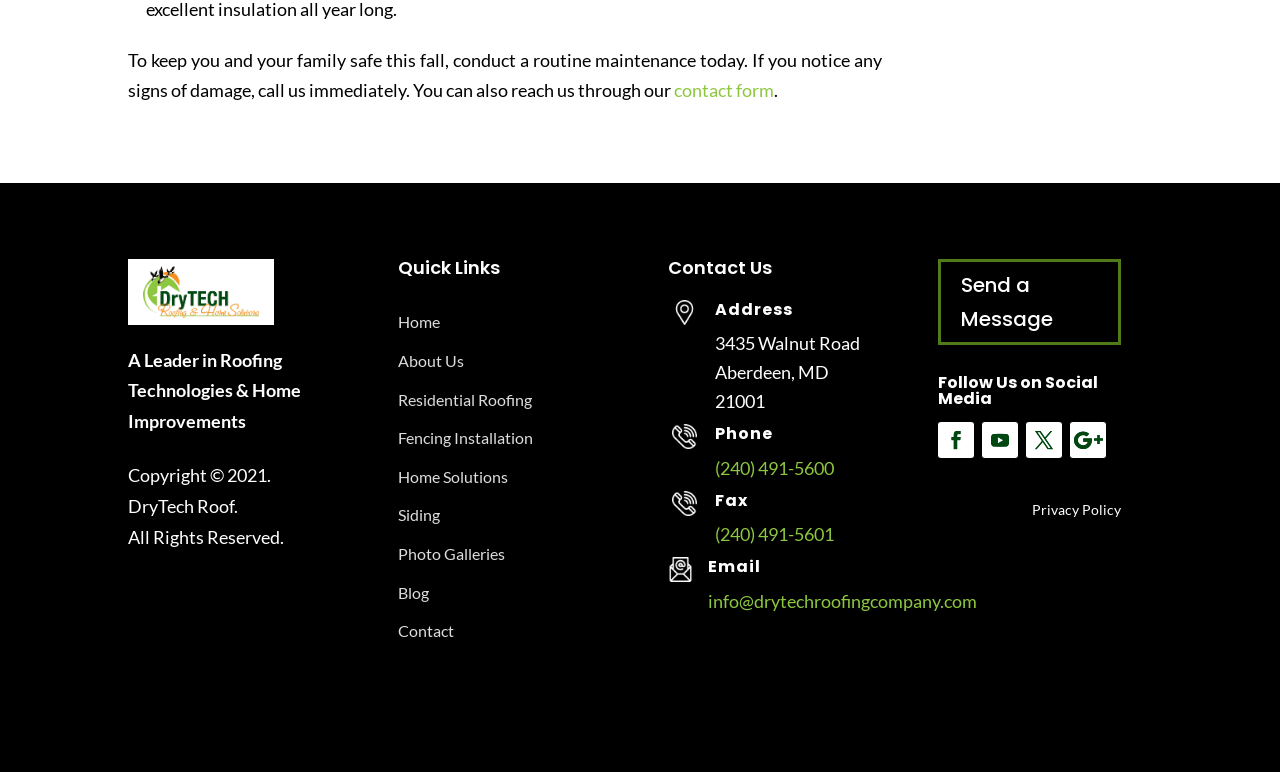Can you find the bounding box coordinates for the element to click on to achieve the instruction: "Check the Recent Posts"?

None